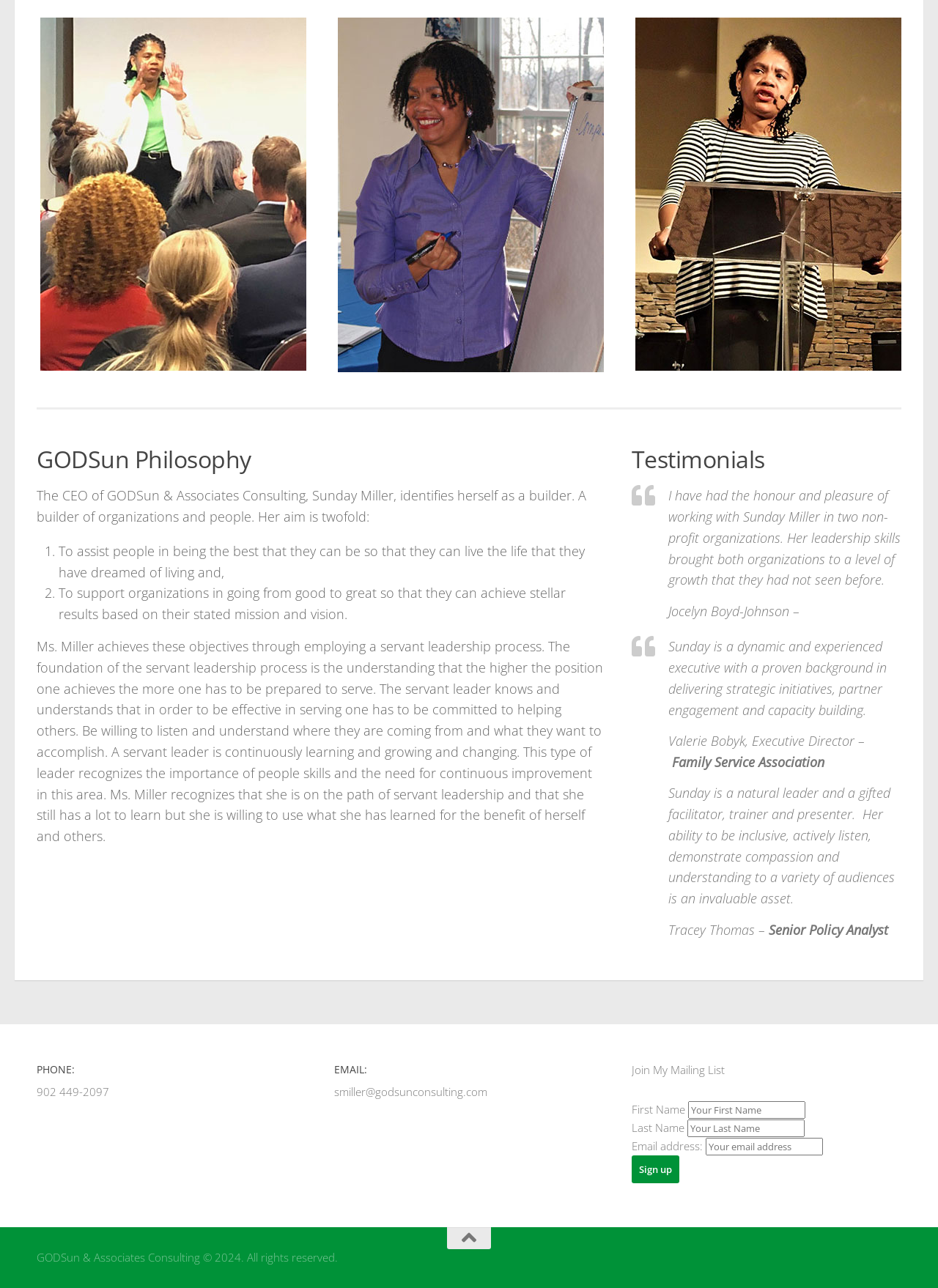How many testimonials are provided on the webpage?
Please ensure your answer to the question is detailed and covers all necessary aspects.

By examining the webpage content, specifically the section under the 'Testimonials' heading, I can see three blockquote elements, each containing a testimonial from a different person.